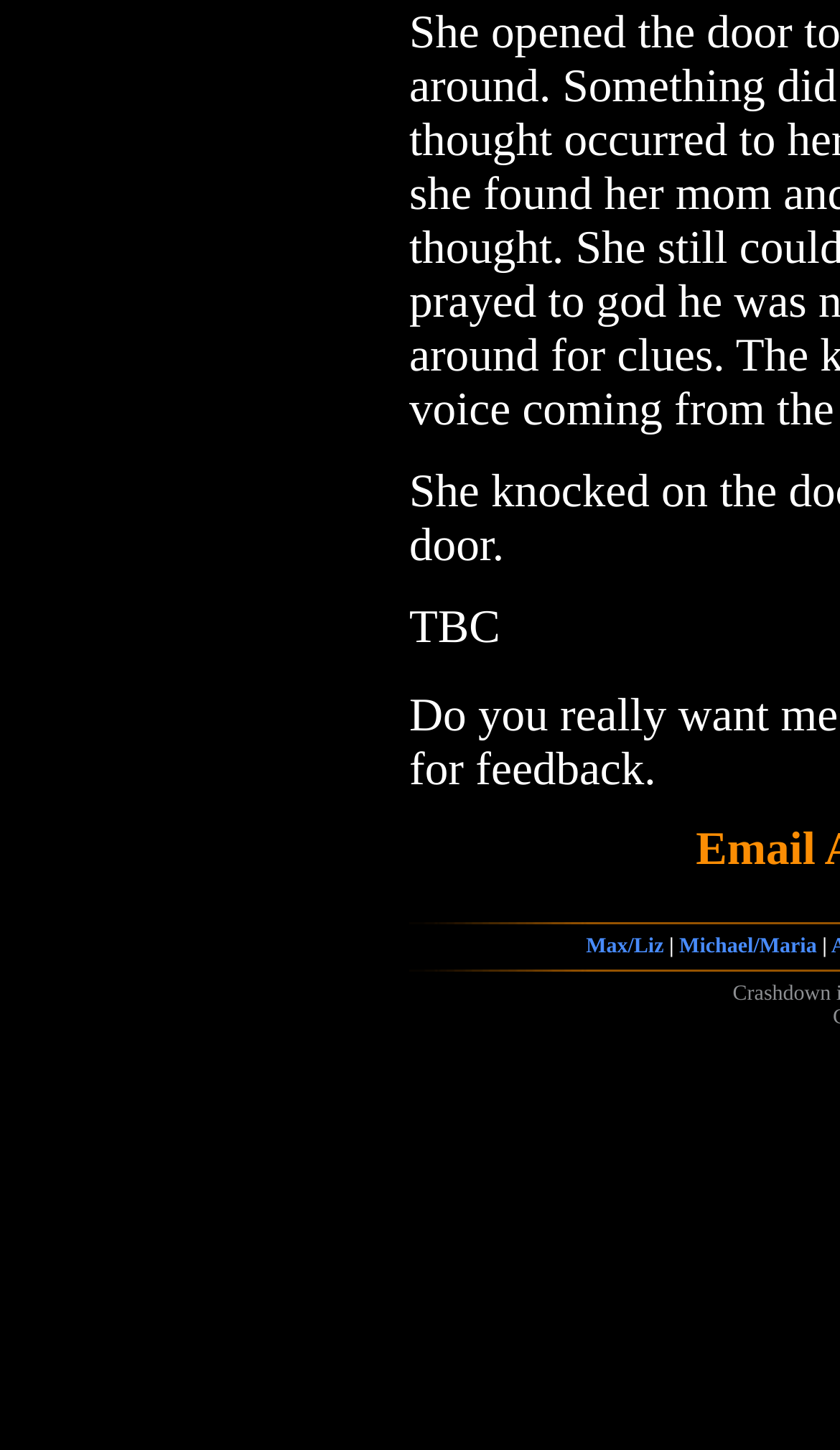Extract the bounding box for the UI element that matches this description: "Max/Liz".

[0.698, 0.645, 0.79, 0.661]